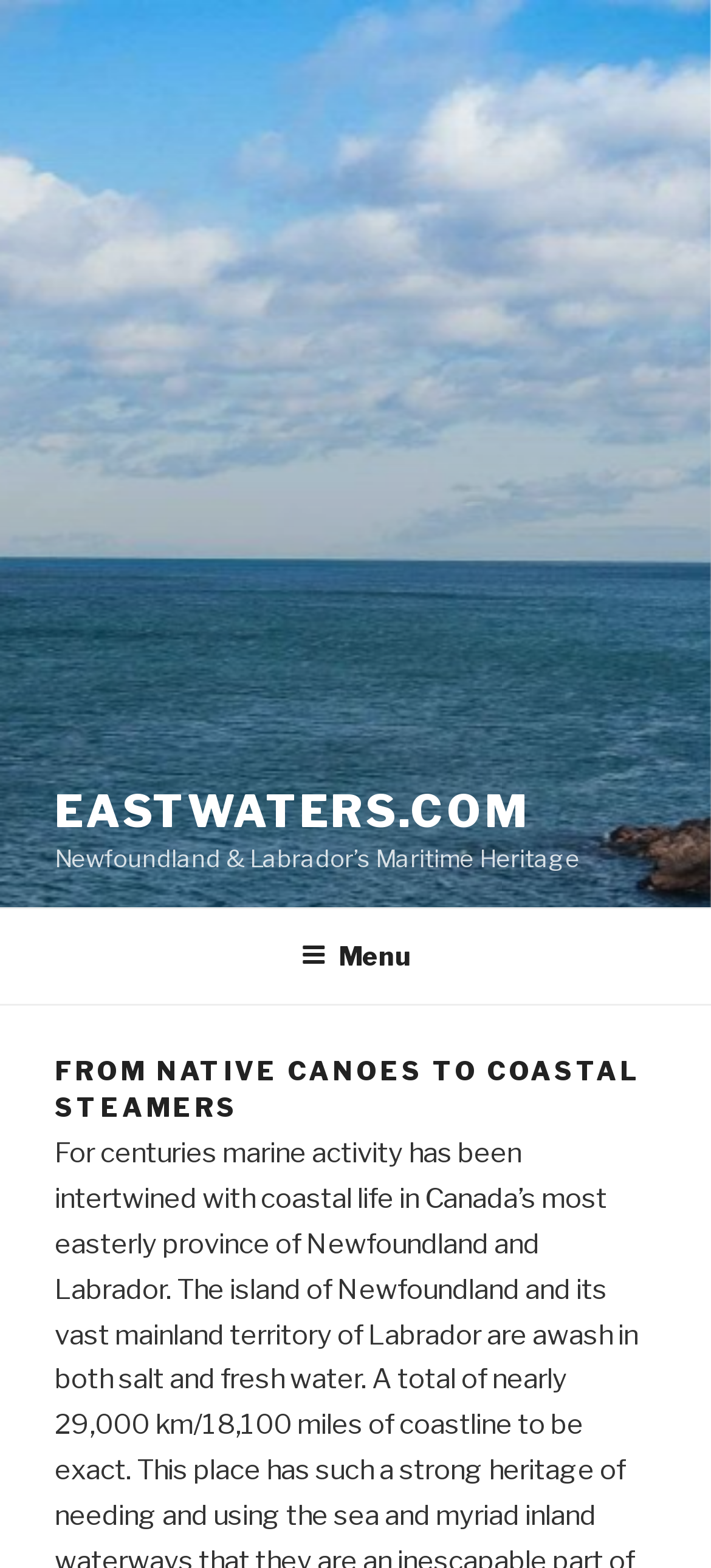Generate a detailed explanation of the webpage's features and information.

The webpage is about the maritime heritage of Newfoundland and Labrador, a province in eastern Canada. At the top-left corner, there is a link to "Skip to content". Below it, there is a layout table that spans the entire width of the page, taking up about 58% of the page's height. Within this table, there is an image of the website's logo, "EastWaters.com", which occupies the full width of the table. 

Above the logo, there is a heading that reads "EASTWATERS.COM", which is also a link. Below the logo, there is a static text that describes the website's topic, "Newfoundland & Labrador’s Maritime Heritage". 

At the bottom of the layout table, there is a navigation menu labeled "Top Menu", which spans the full width of the page and takes up about 6% of the page's height. Within this menu, there is a button labeled "Menu" that, when expanded, controls the top menu. 

Below the navigation menu, there is a header section that takes up about 9% of the page's height. Within this section, there is a heading that reads "FROM NATIVE CANOES TO COASTAL STEAMERS", which is the main title of the webpage.